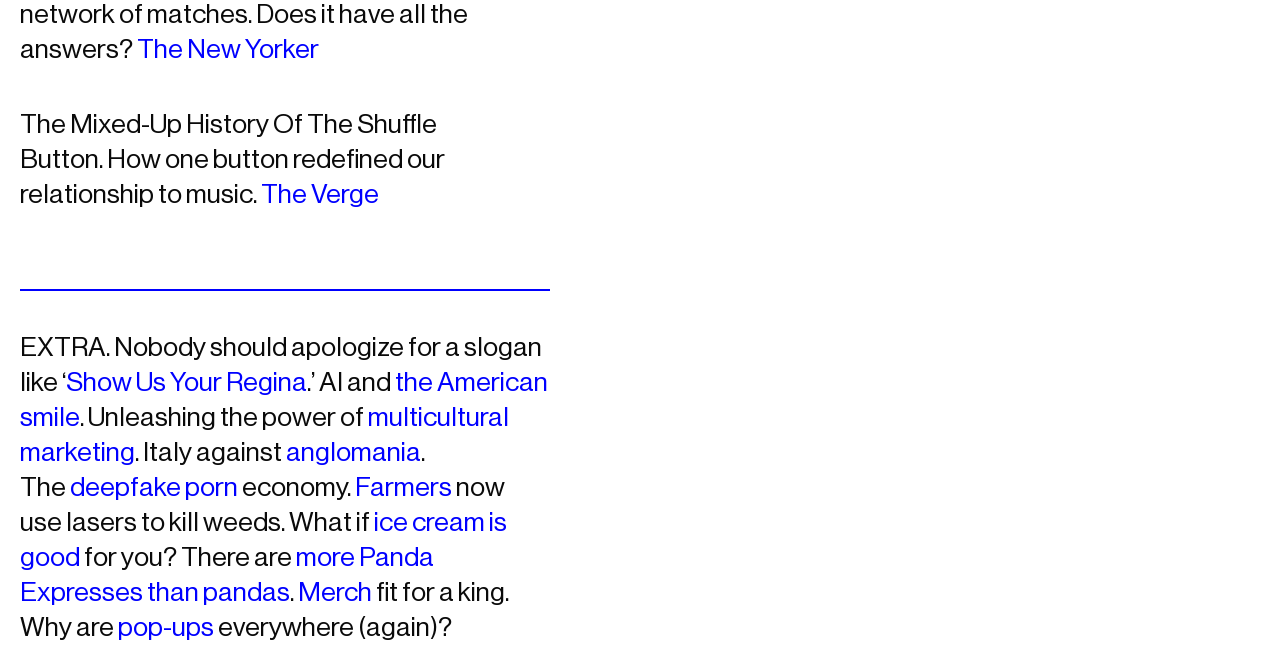What is the topic of the first article?
Based on the image, please offer an in-depth response to the question.

The first two lines of text on the webpage are 'The Mixed-Up History Of The Shuffle Button.' and 'How one button redefined our relationship to music.', which indicates that the first article is about the history and impact of the shuffle button.